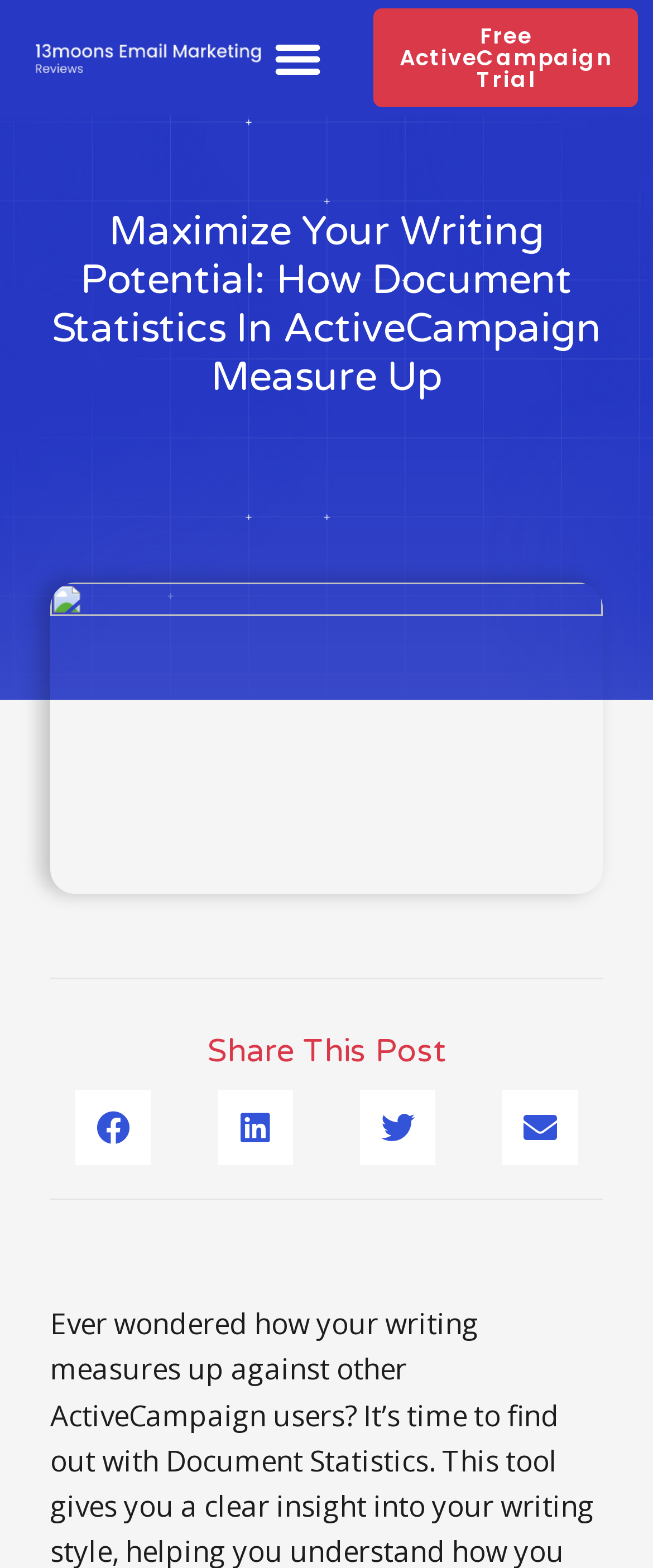Give a detailed overview of the webpage's appearance and contents.

The webpage is about exploring the power of Document Statistics in ActiveCampaign, with a focus on refining writing style and continuous improvement. At the top left corner, there is a "Menu Toggle" button. To the right of it, a "Free ActiveCampaign Trial" link is prominently displayed. 

Below these elements, a main heading "Maximize Your Writing Potential: How Document Statistics In ActiveCampaign Measure Up" spans across the page, taking up most of the width. 

Towards the bottom of the page, there is a section dedicated to sharing the post, indicated by a "Share This Post" heading. Below this heading, four social media sharing buttons are aligned horizontally, allowing users to share the post on Facebook, LinkedIn, Twitter, and via email.